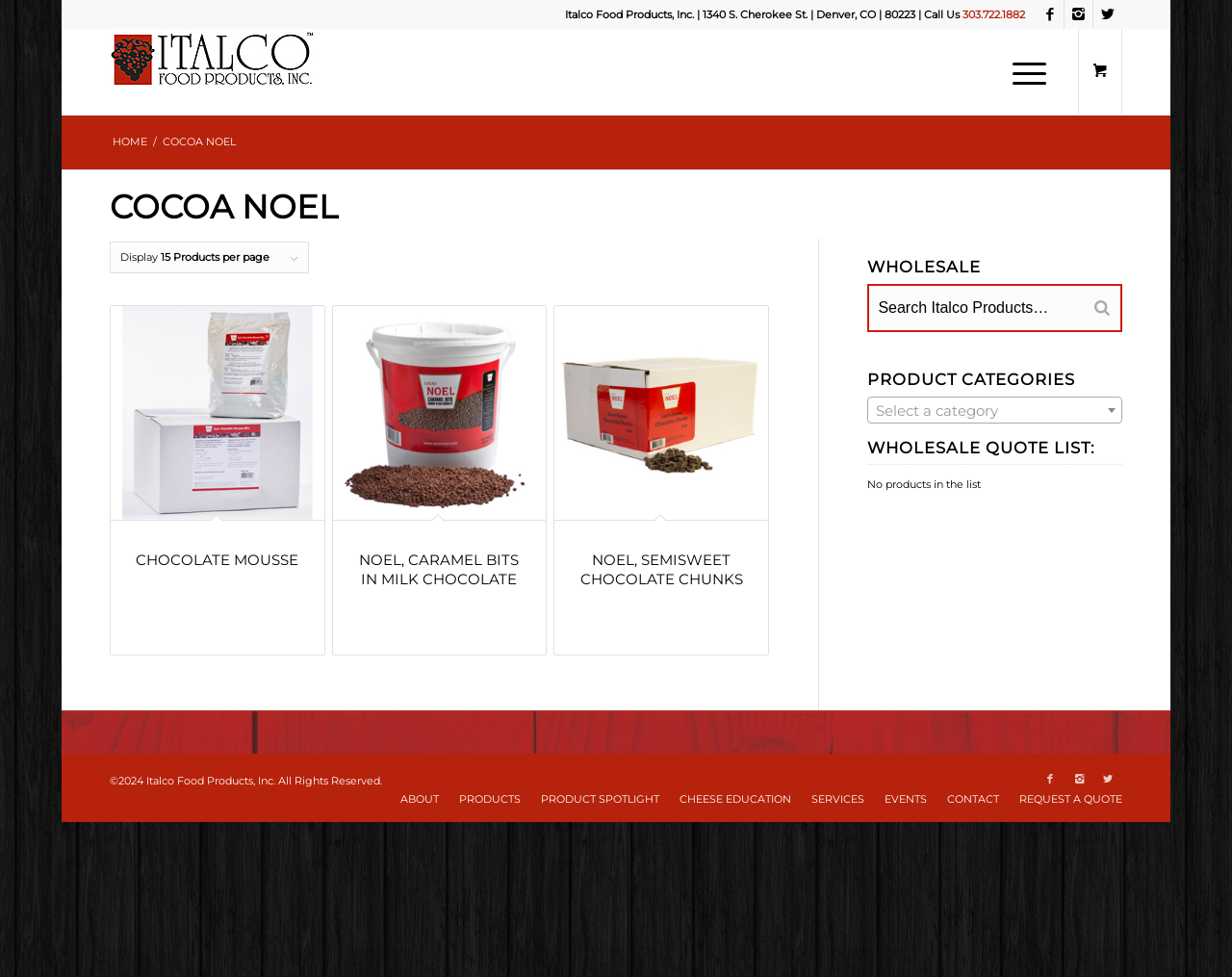Answer the following in one word or a short phrase: 
What is the category of the product 'CHOCOLATE MOUSSE'?

COCOA NOEL